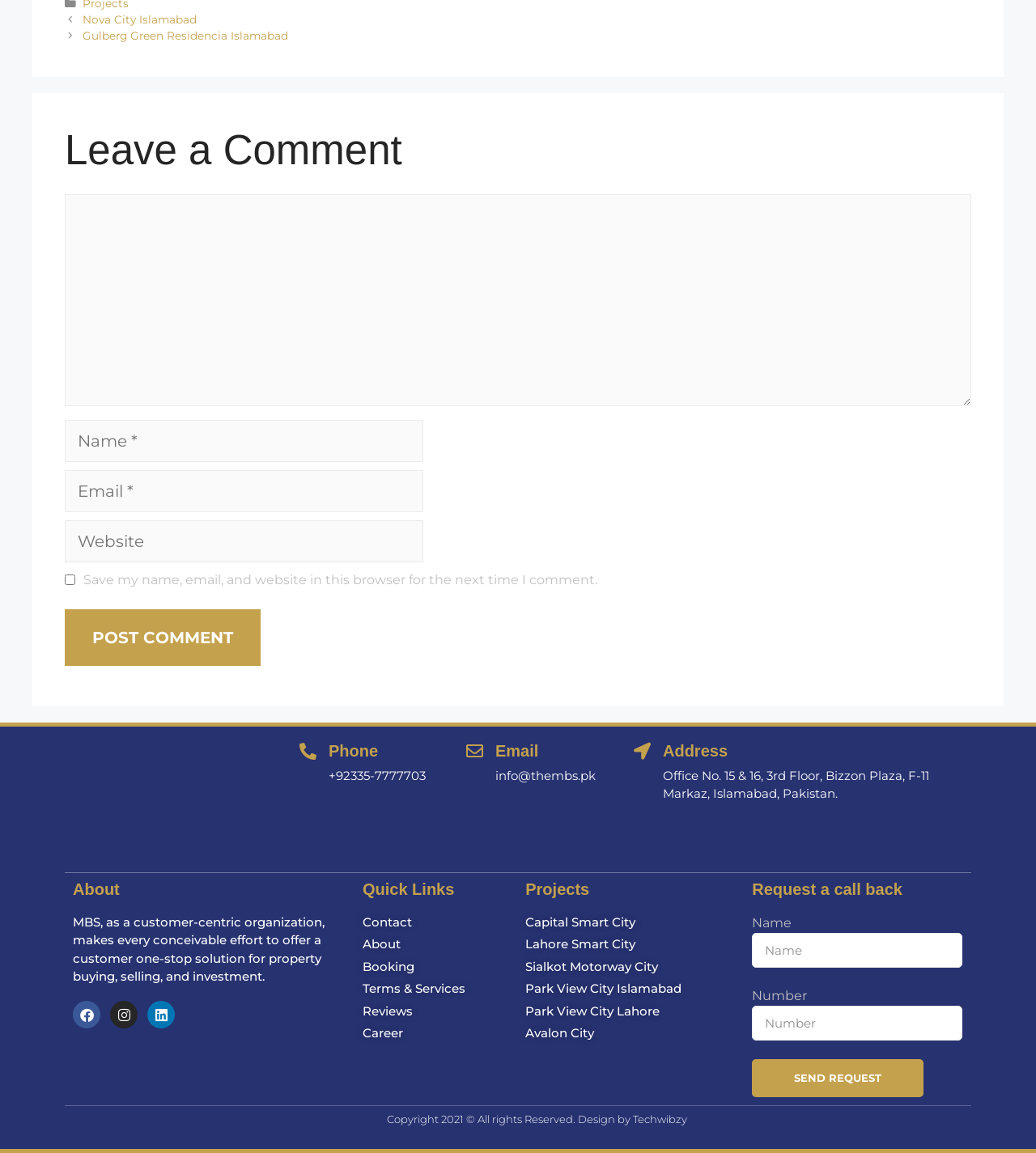Locate the bounding box coordinates of the area where you should click to accomplish the instruction: "Click on the 'Nova City Islamabad' link".

[0.079, 0.011, 0.19, 0.022]